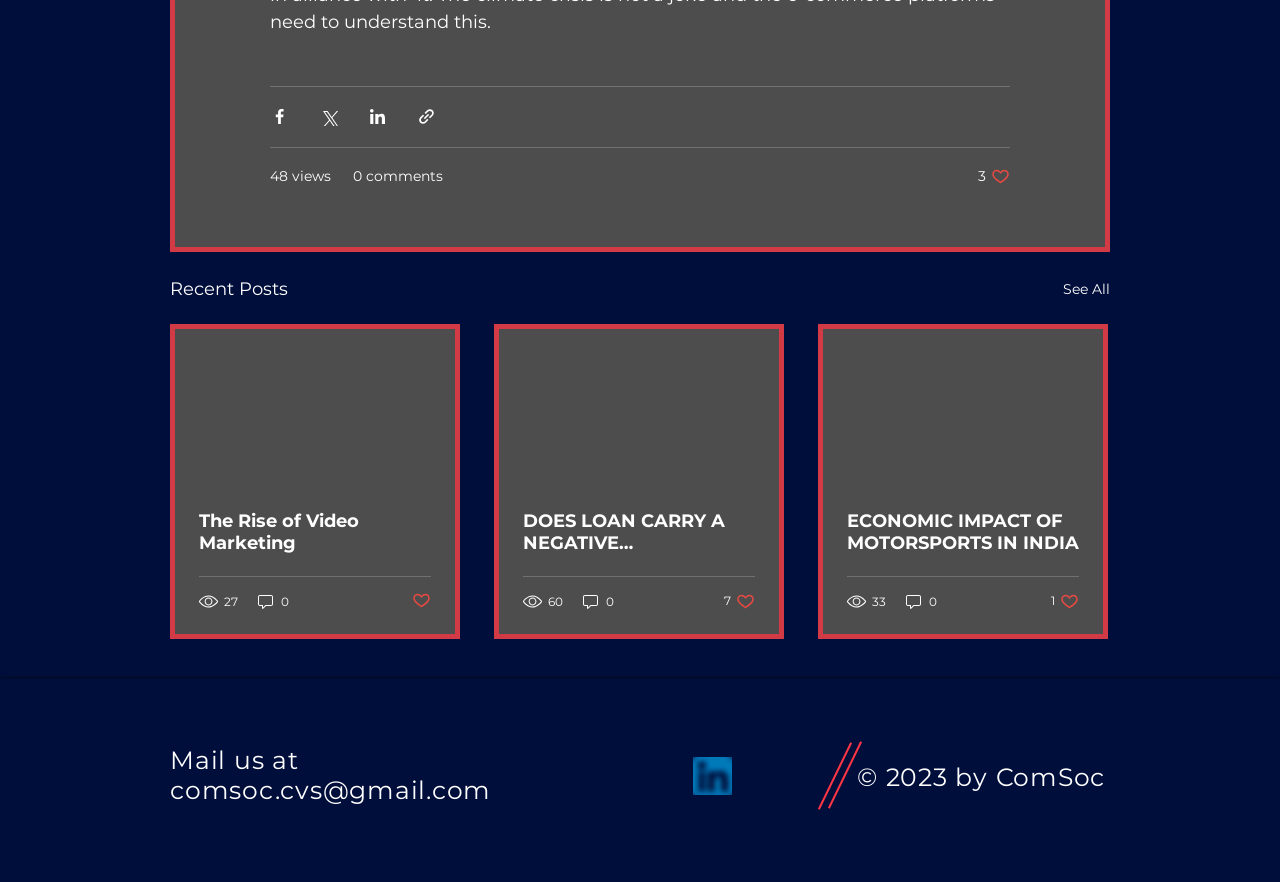Pinpoint the bounding box coordinates of the element to be clicked to execute the instruction: "Mail to comsoc.cvs@gmail.com".

[0.133, 0.879, 0.384, 0.913]